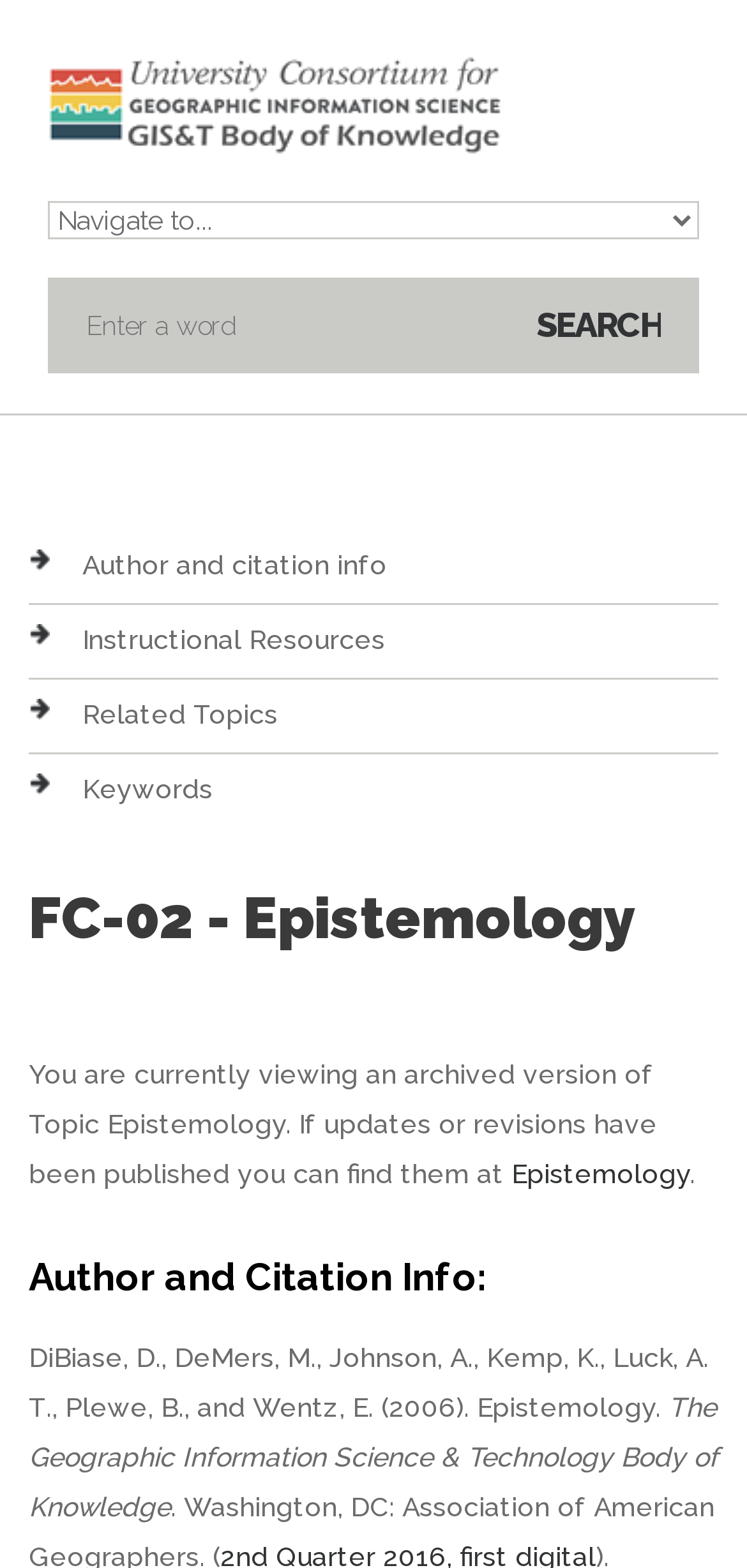Using the provided element description, identify the bounding box coordinates as (top-left x, top-left y, bottom-right x, bottom-right y). Ensure all values are between 0 and 1. Description: name="op" value="Search"

[0.718, 0.189, 0.885, 0.231]